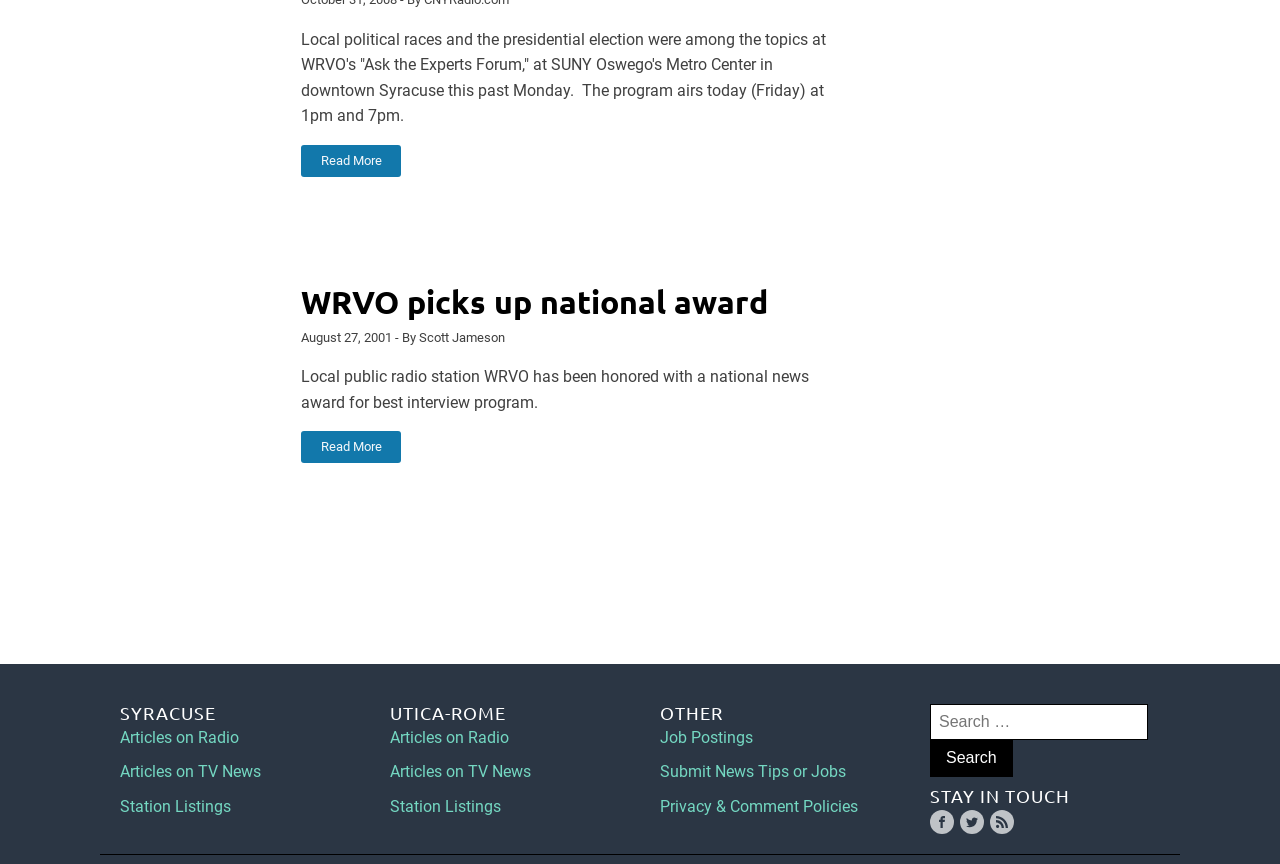Please examine the image and answer the question with a detailed explanation:
How many sections are there in the webpage?

There are three sections in the webpage, namely 'SYRACUSE', 'UTICA-ROME', and 'OTHER', as indicated by the heading elements with these texts.